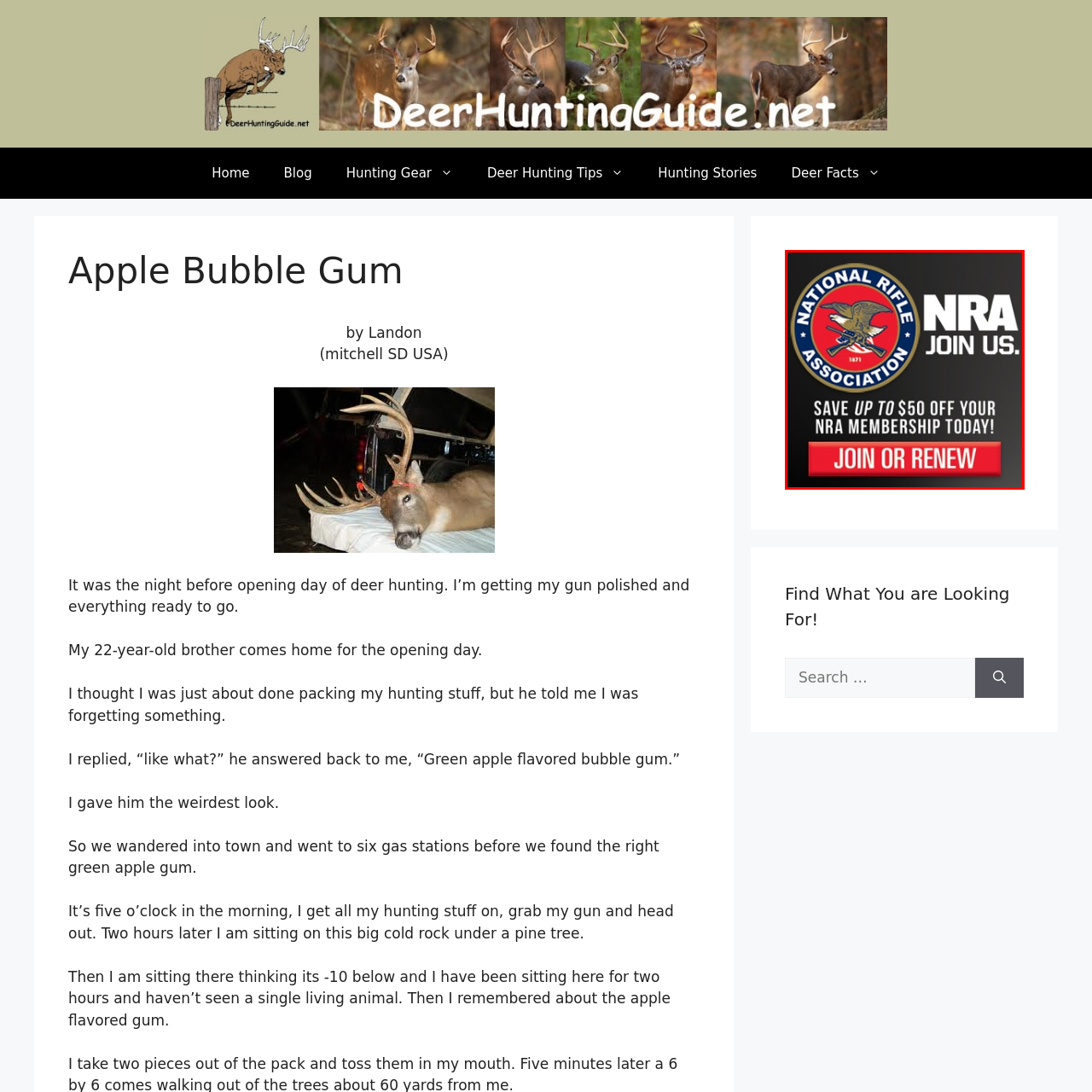Provide an in-depth caption for the picture enclosed by the red frame.

The image features a promotional graphic for the National Rifle Association (NRA), prominently displaying their emblematic logo. The logo includes an eagle clutching a rifle and a set of crossed rifles, conveying a sense of strength and tradition. Surrounding the emblem, the text reads "NATIONAL RIFLE ASSOCIATION" along with the year "1871," signifying the establishment of the organization.

Beneath the logo, a bold call to action invites viewers to "JOIN US," encouraging participation in the association. The bottom of the image highlights a special offer, stating, "SAVE UP TO $50 OFF YOUR NRA MEMBERSHIP TODAY!" This message is designed to attract potential members by highlighting both savings and the benefits of joining. A distinct red button labeled "JOIN OR RENEW!" emphasizes the desired action, making it visually easy for users to identify what steps they need to take. The overall design is eye-catching and formatted to motivate engagement with the NRA.